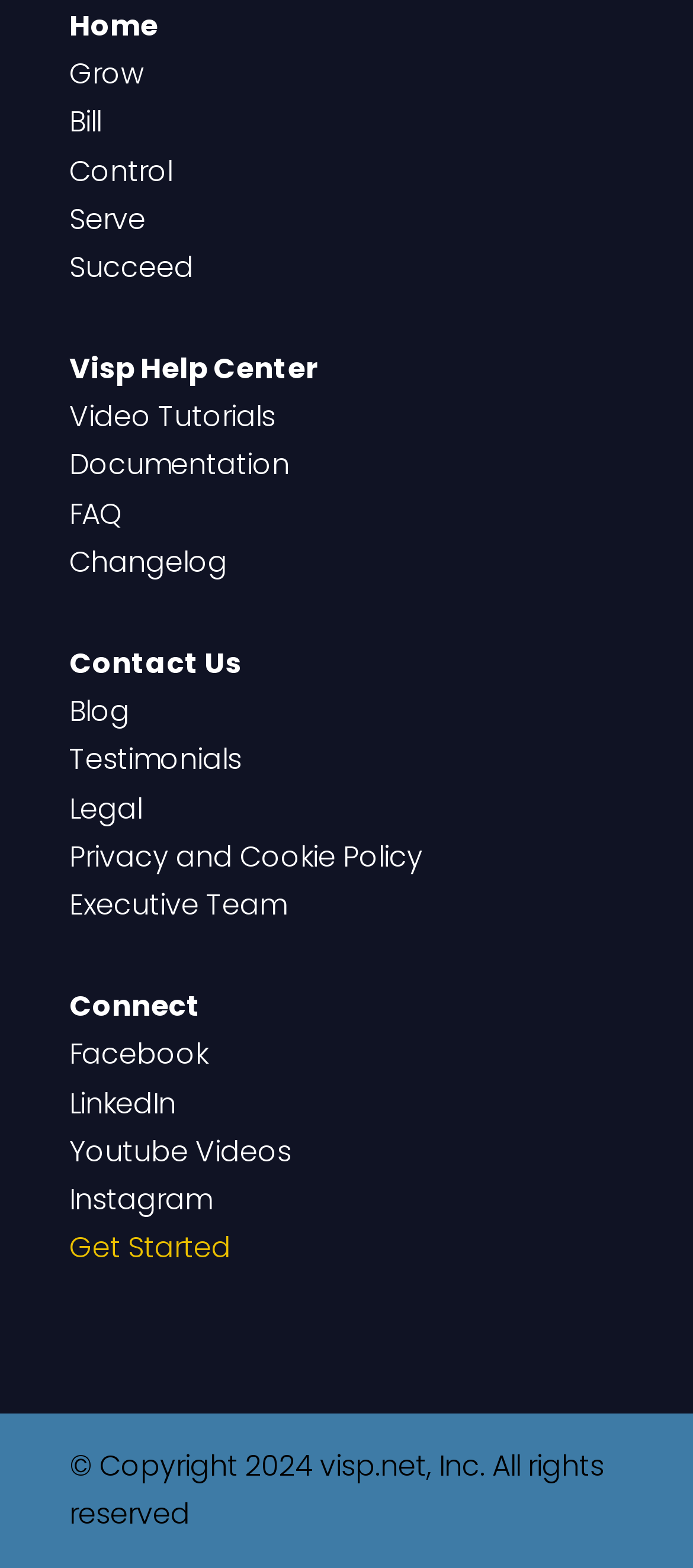How many social media links are available?
By examining the image, provide a one-word or phrase answer.

5